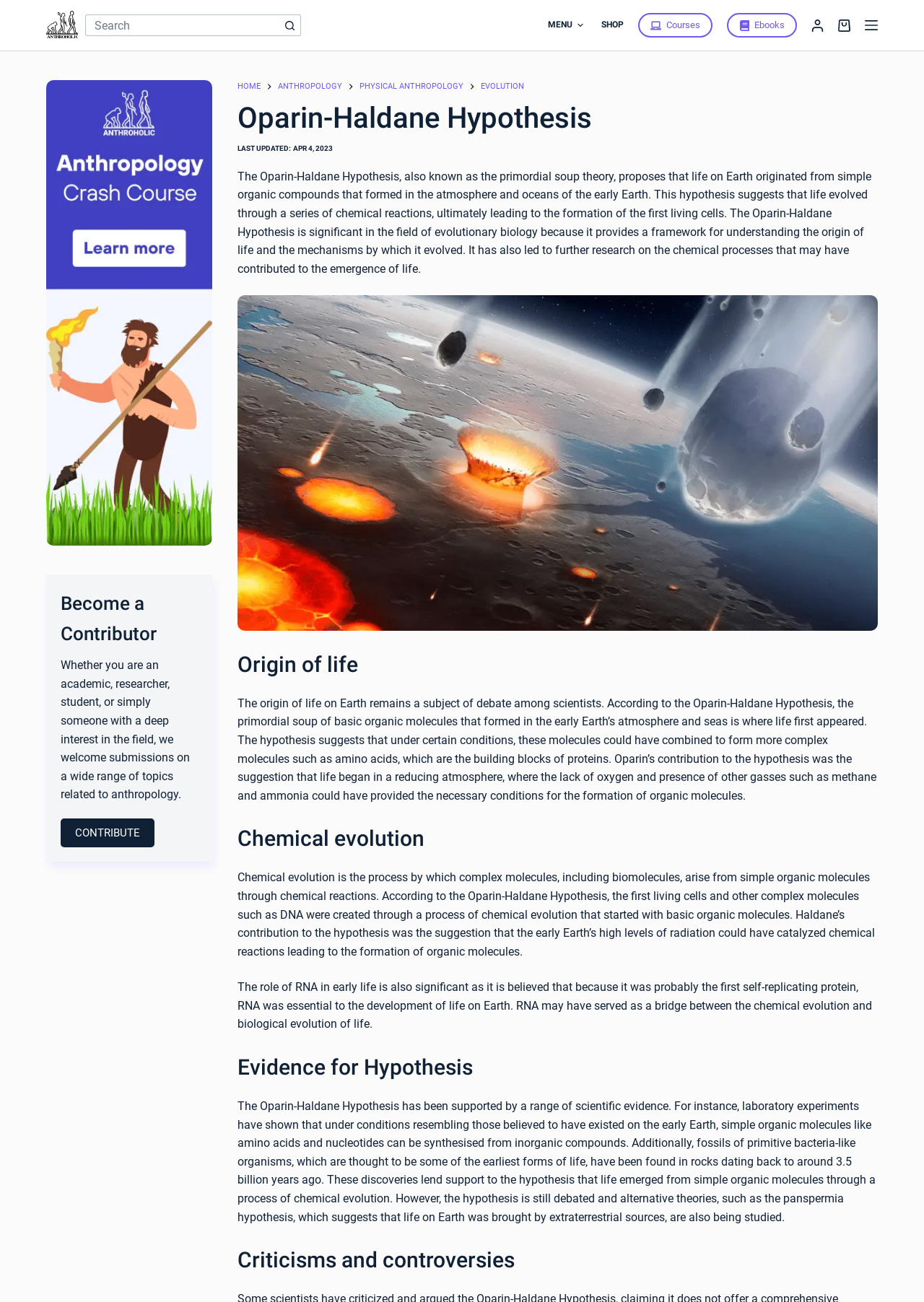Describe all the visual and textual components of the webpage comprehensively.

The webpage is about the Oparin-Haldane Hypothesis, also known as the primordial soup theory, which proposes that life on Earth originated from simple organic compounds. At the top of the page, there is a logo of Anthroholic.com, a search bar, and a navigation menu with links to "MENU", "SHOP", "Courses", "Ebooks", "Login", and "Shopping cart". 

Below the navigation menu, there is a header section with links to "HOME", "ANTHROPOLOGY", "PHYSICAL ANTHROPOLOGY", "EVOLUTION", and a heading "Oparin-Haldane Hypothesis". The page also displays the last updated date, "APR 4, 2023". 

The main content of the page is divided into sections, including an introduction to the Oparin-Haldane Hypothesis, "Origin of life", "Chemical evolution", "Evidence for Hypothesis", and "Criticisms and controversies". Each section contains a heading and a block of text that summarizes the topic. There is also an image related to the Oparin-Haldane Hypothesis in the "Origin of life" section.

On the right side of the page, there is a section that promotes a contributor program, encouraging users to submit content related to anthropology. This section includes a link to "CONTRIBUTE" and a brief description of the program.